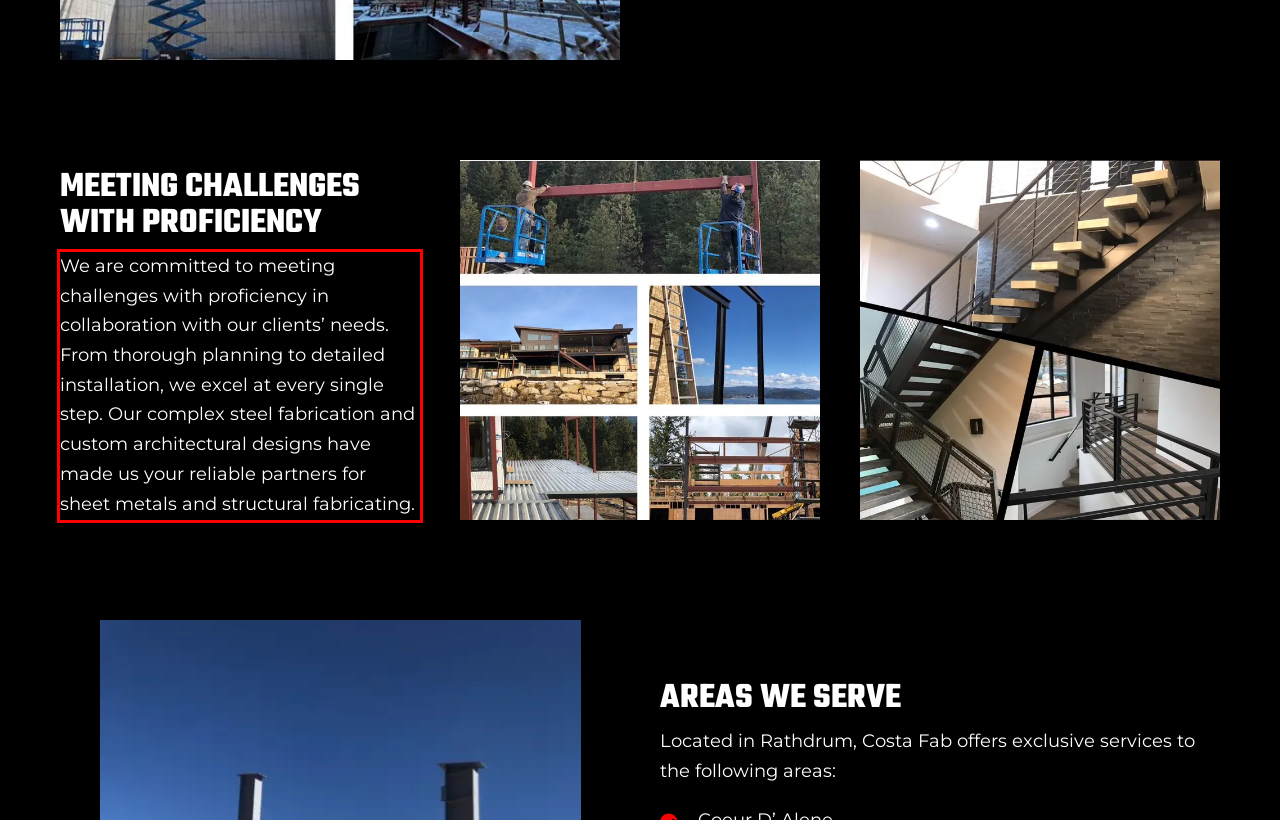Please perform OCR on the UI element surrounded by the red bounding box in the given webpage screenshot and extract its text content.

We are committed to meeting challenges with proficiency in collaboration with our clients’ needs. From thorough planning to detailed installation, we excel at every single step. Our complex steel fabrication and custom architectural designs have made us your reliable partners for sheet metals and structural fabricating.